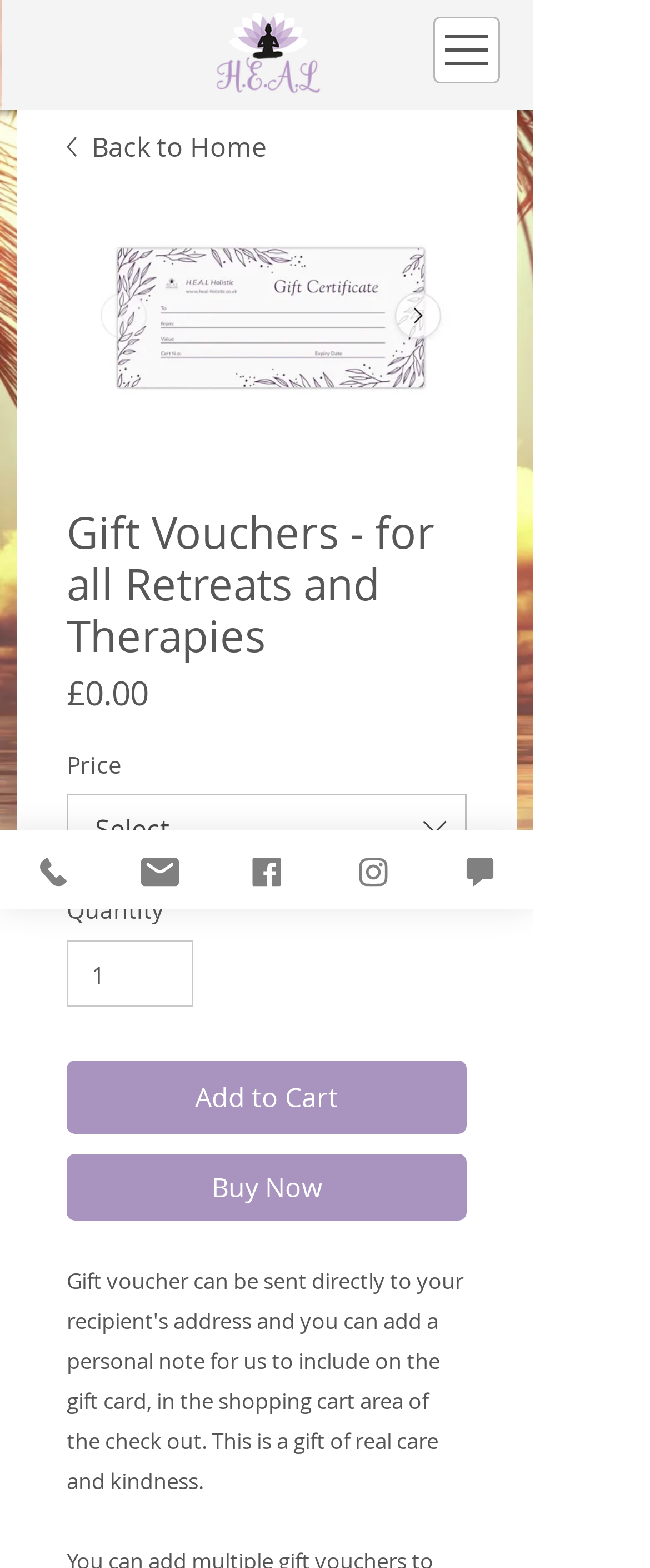Please analyze the image and provide a thorough answer to the question:
What are the two options to proceed with the gift voucher purchase?

I found the two options to proceed with the gift voucher purchase by looking at the buttons below the 'Quantity' section, which are 'Add to Cart' and 'Buy Now'.